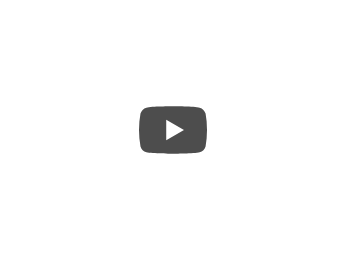Analyze the image and deliver a detailed answer to the question: What type of content is the play button a gateway to?

The play button serves as an interactive gateway for readers to engage with multimedia content that complements the overarching message of the article, which is focused on themes of aging and community support.